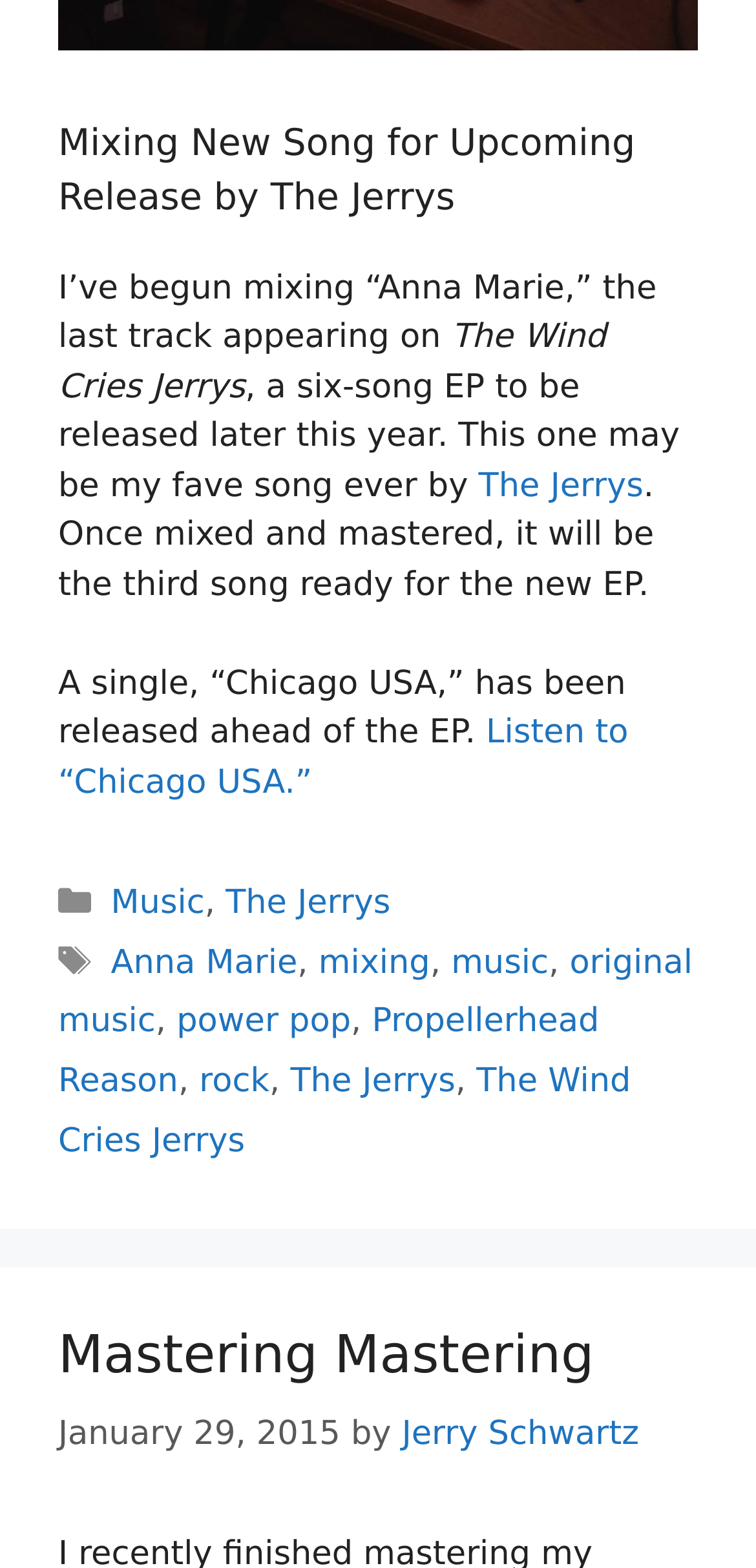What is the title of the blog post? Please answer the question using a single word or phrase based on the image.

Mixing New Song for Upcoming Release by The Jerrys